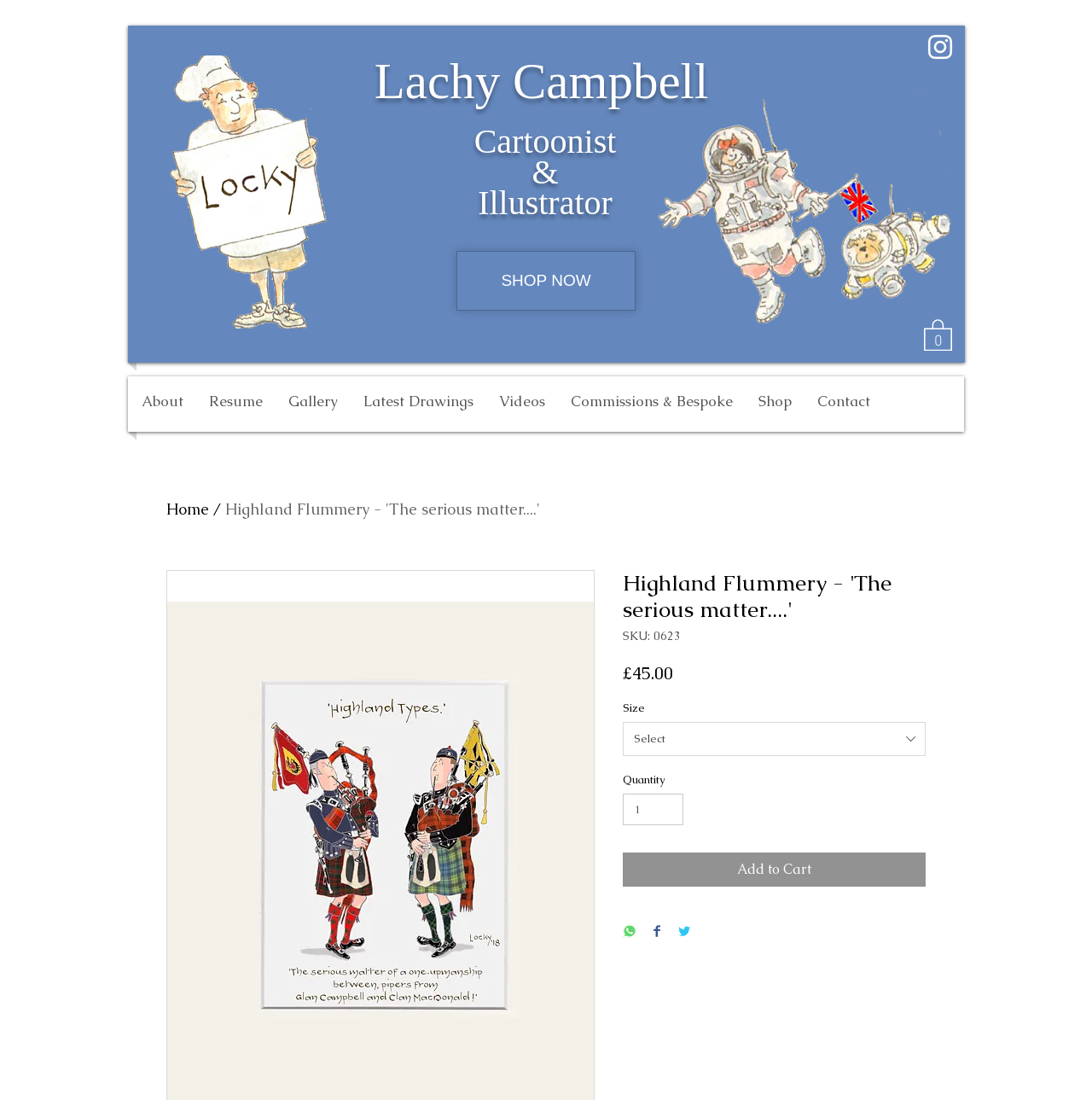Elaborate on the different components and information displayed on the webpage.

This webpage is about a cartoonist and illustrator, Lachy Campbell, and features a specific artwork titled "Highland Flummery - 'The serious matter of one-upmanship between pipers from Clan Campbell and Clan Macdonald!'". 

At the top right corner, there is a cart button with a count of 0 items. Below it, there are three headings: "Cartoonist", "&", and "Illustrator". 

To the right of these headings, a "SHOP NOW" link is placed. Above the link, there is a social bar with a white Instagram icon. 

On the left side, there is a menu icon, and below it, a navigation menu with links to "About", "Resume", "Gallery", "Latest Drawings", "Videos", "Commissions & Bespoke", "Shop", and "Contact". 

The main content of the page is focused on the artwork, with a heading that describes the artwork and its details, including the price (£45.00) and size options. There is a listbox to select the size, and a spinbutton to input the quantity. 

Below these details, there are three buttons to add the artwork to the cart, share on WhatsApp, Facebook, and Twitter, respectively. Each share button has a corresponding icon.